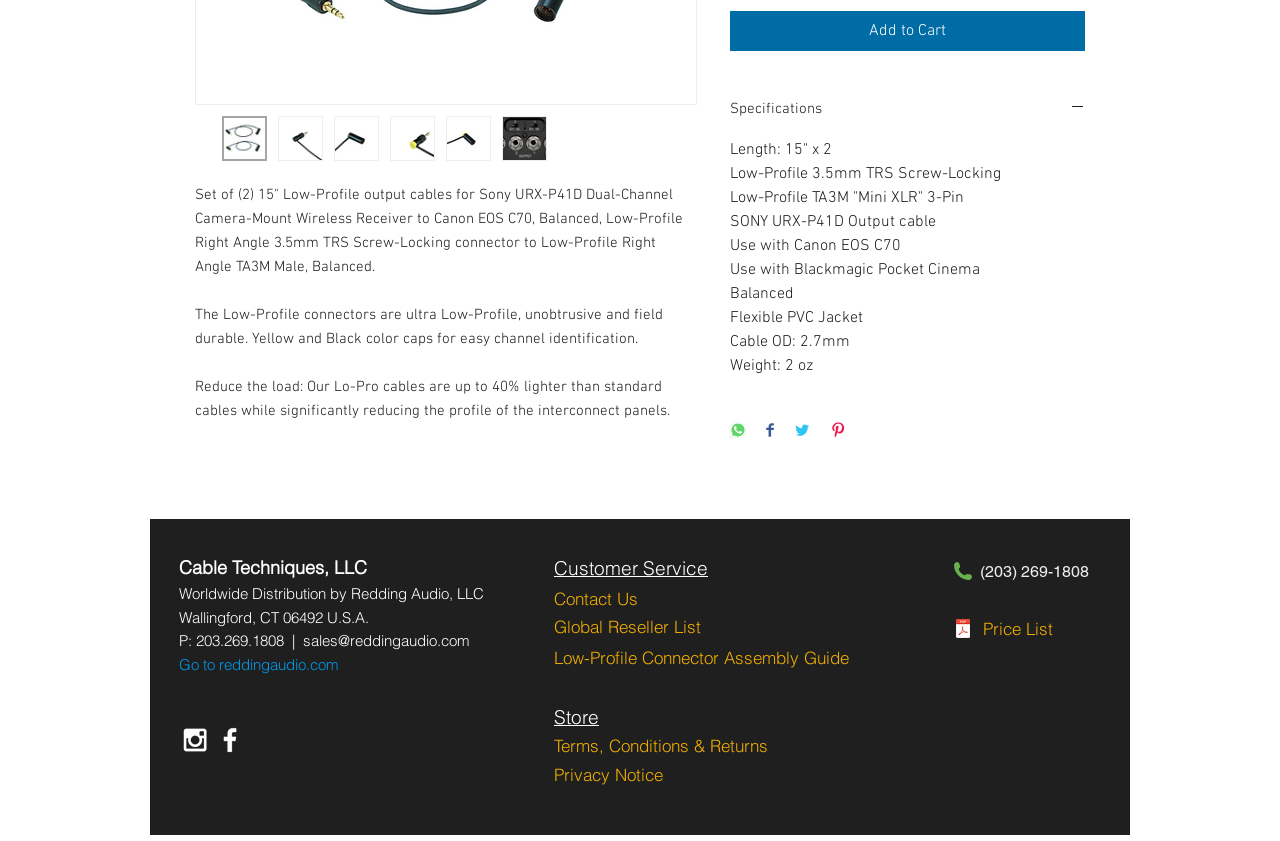Determine the bounding box coordinates of the UI element described below. Use the format (top-left x, top-left y, bottom-right x, bottom-right y) with floating point numbers between 0 and 1: title="CT-PGRPL-2-1-2023.pdf"

[0.743, 0.732, 0.762, 0.77]